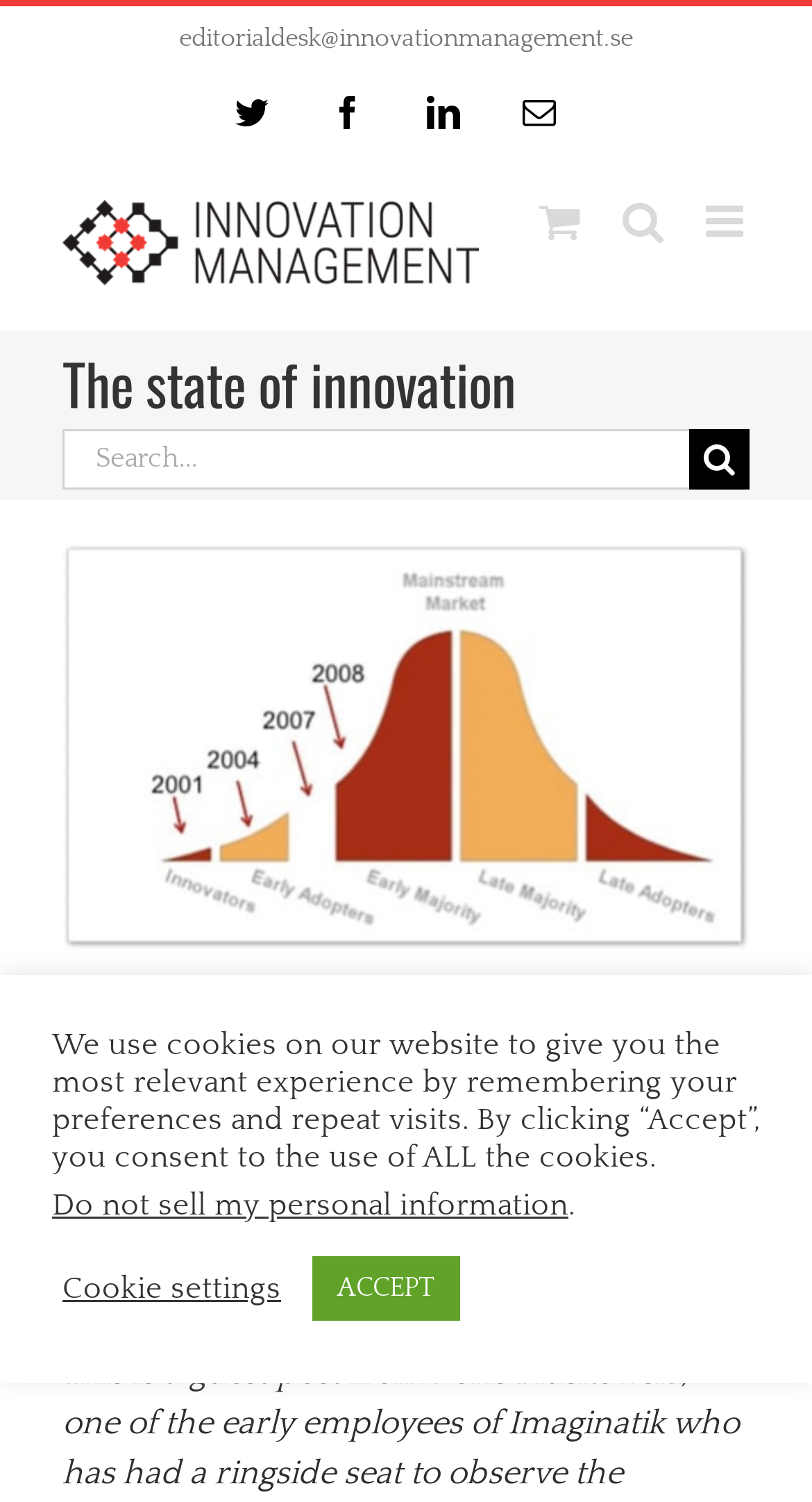Find the bounding box coordinates of the element's region that should be clicked in order to follow the given instruction: "Toggle mobile menu". The coordinates should consist of four float numbers between 0 and 1, i.e., [left, top, right, bottom].

[0.869, 0.134, 0.923, 0.163]